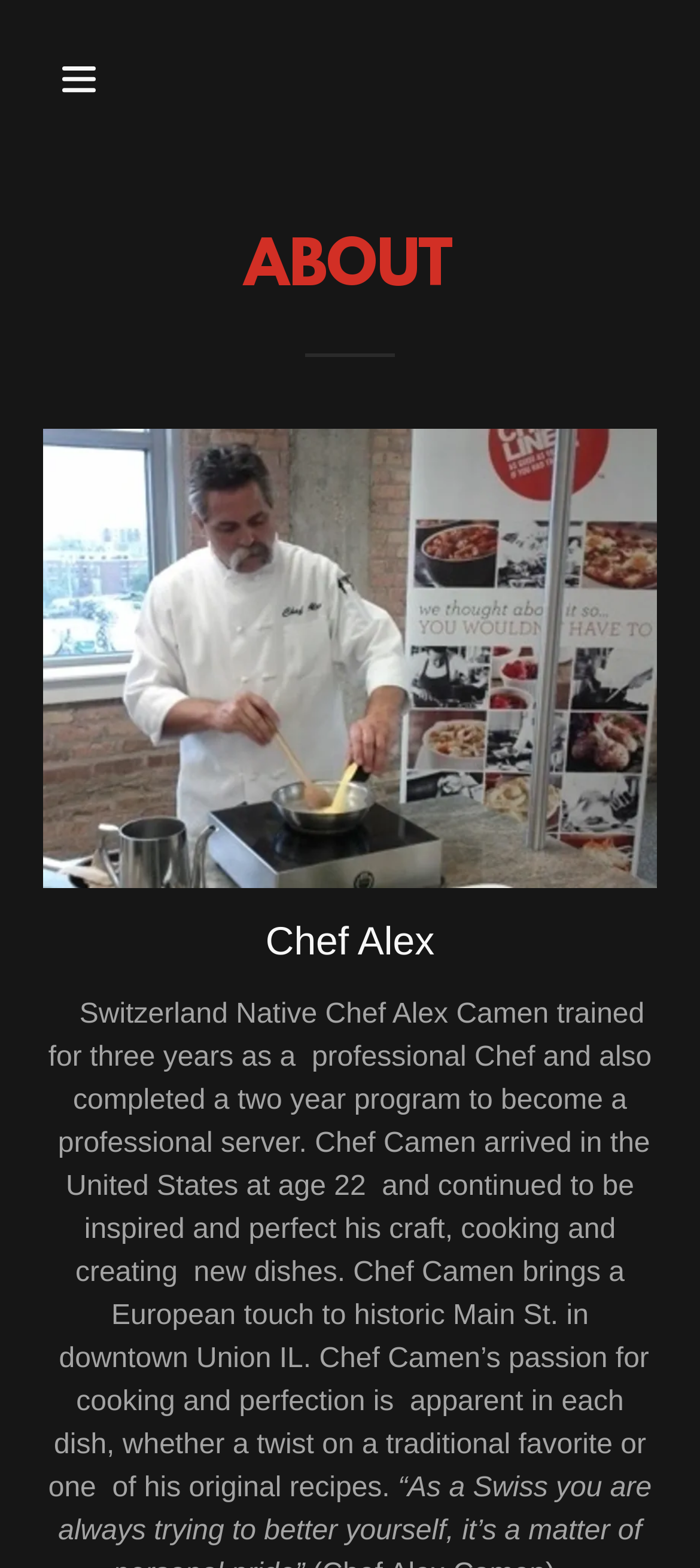Please provide the bounding box coordinate of the region that matches the element description: aria-label="Hamburger Site Navigation Icon". Coordinates should be in the format (top-left x, top-left y, bottom-right x, bottom-right y) and all values should be between 0 and 1.

[0.062, 0.027, 0.262, 0.073]